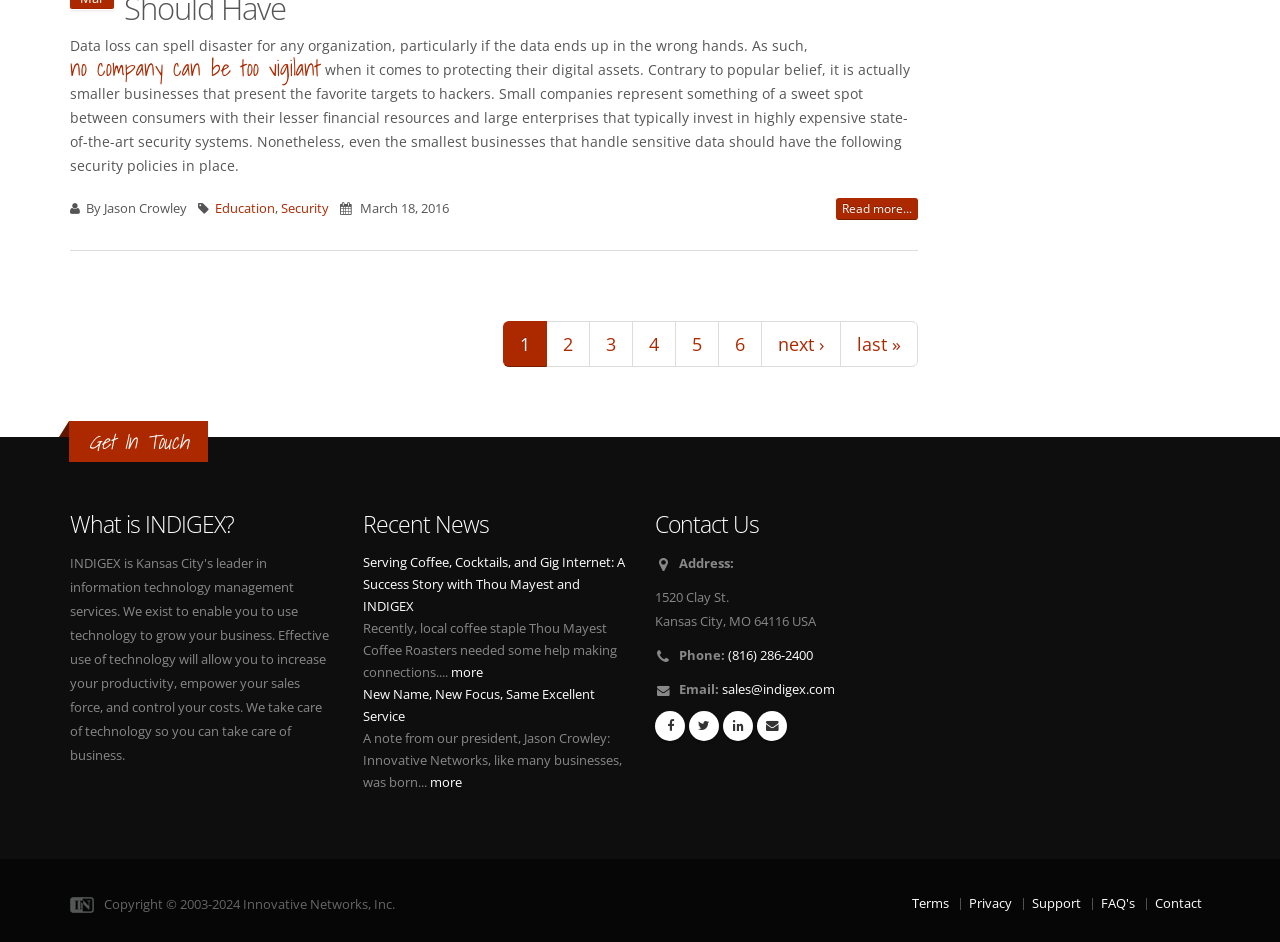What is the topic of the article?
Please provide a single word or phrase as your answer based on the image.

Data loss and security